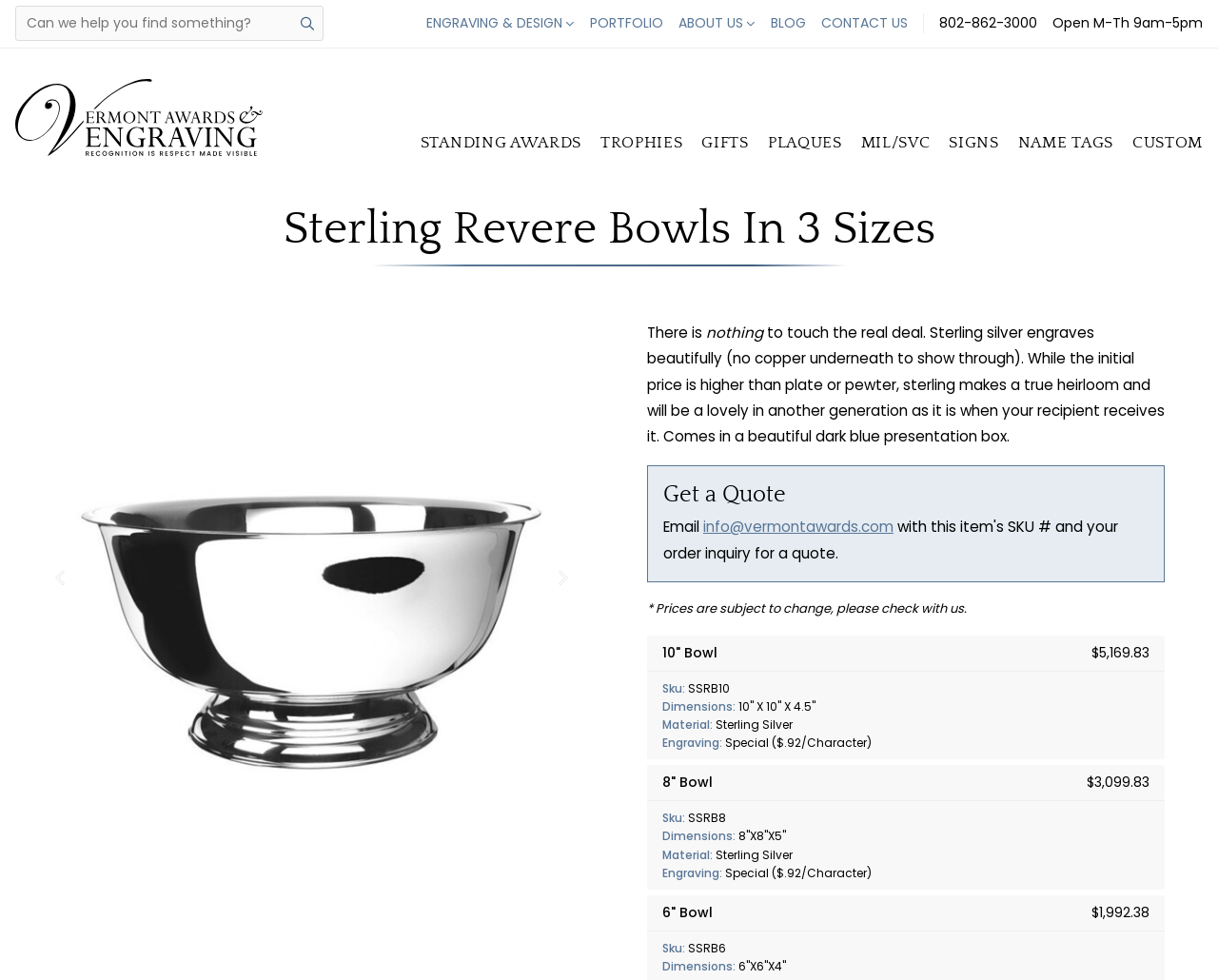How many sizes of bowls are available?
Based on the screenshot, respond with a single word or phrase.

3